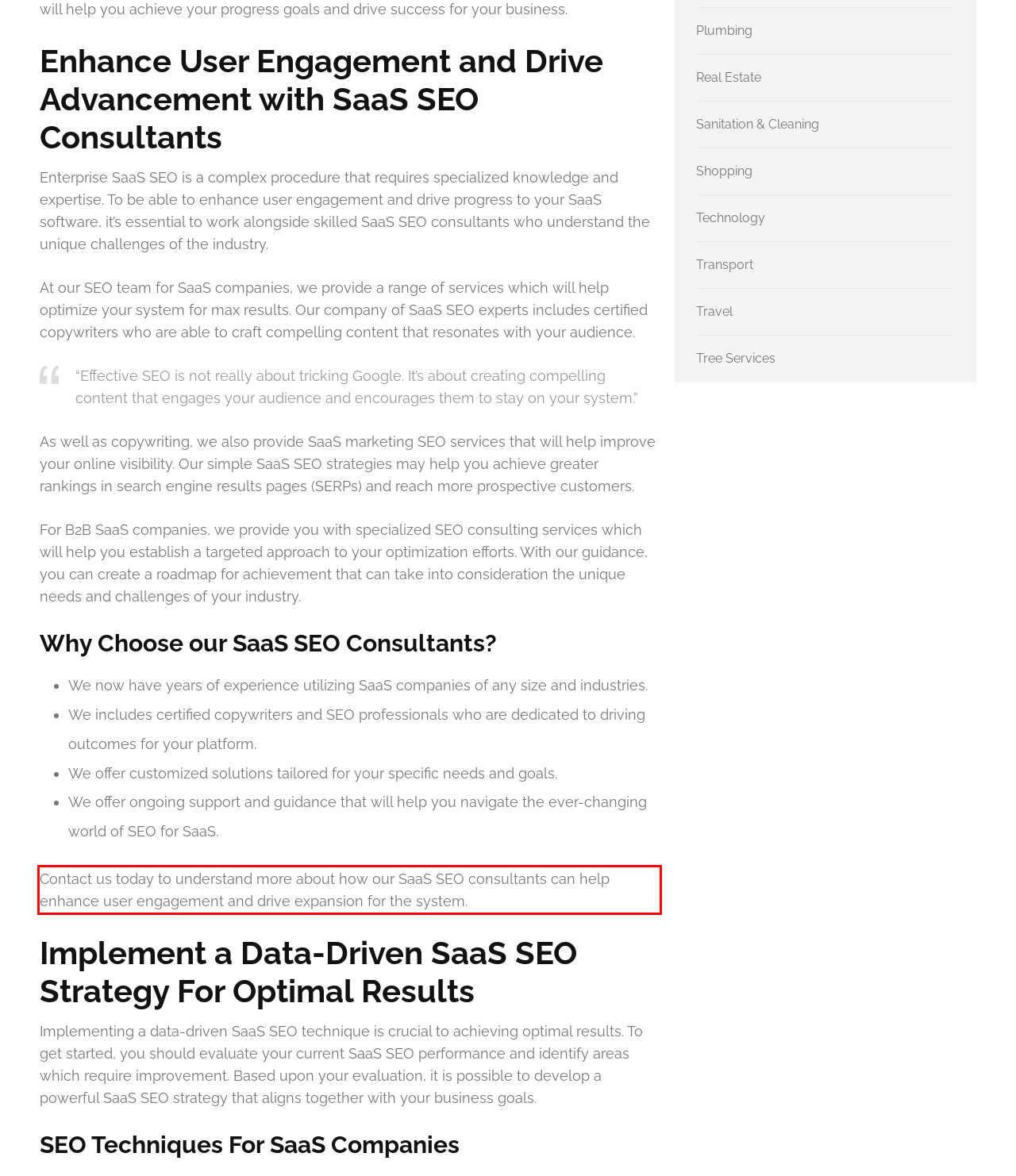Please perform OCR on the text content within the red bounding box that is highlighted in the provided webpage screenshot.

Contact us today to understand more about how our SaaS SEO consultants can help enhance user engagement and drive expansion for the system.